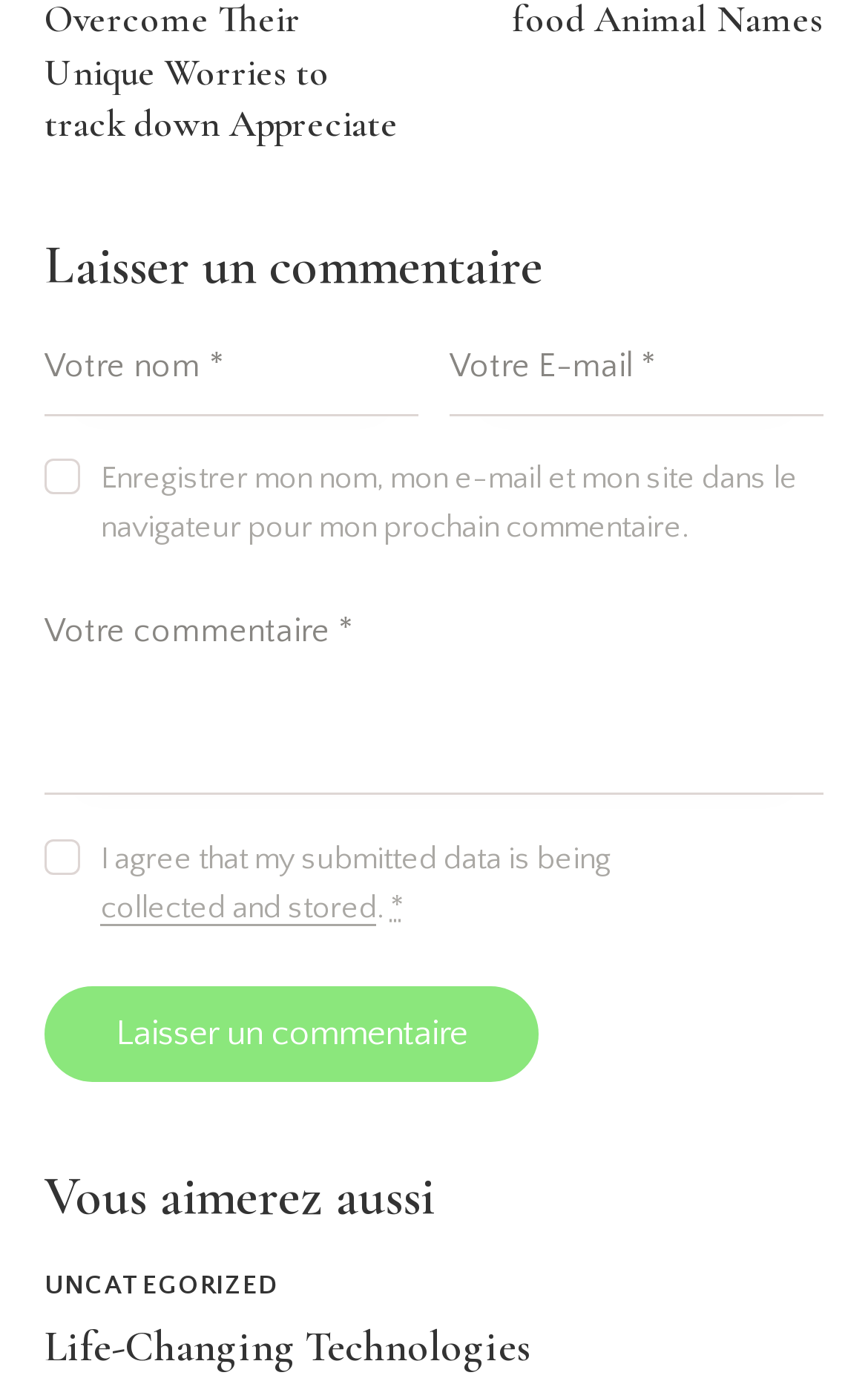Respond to the following question with a brief word or phrase:
What is the purpose of the checkbox at the top?

Save name and email